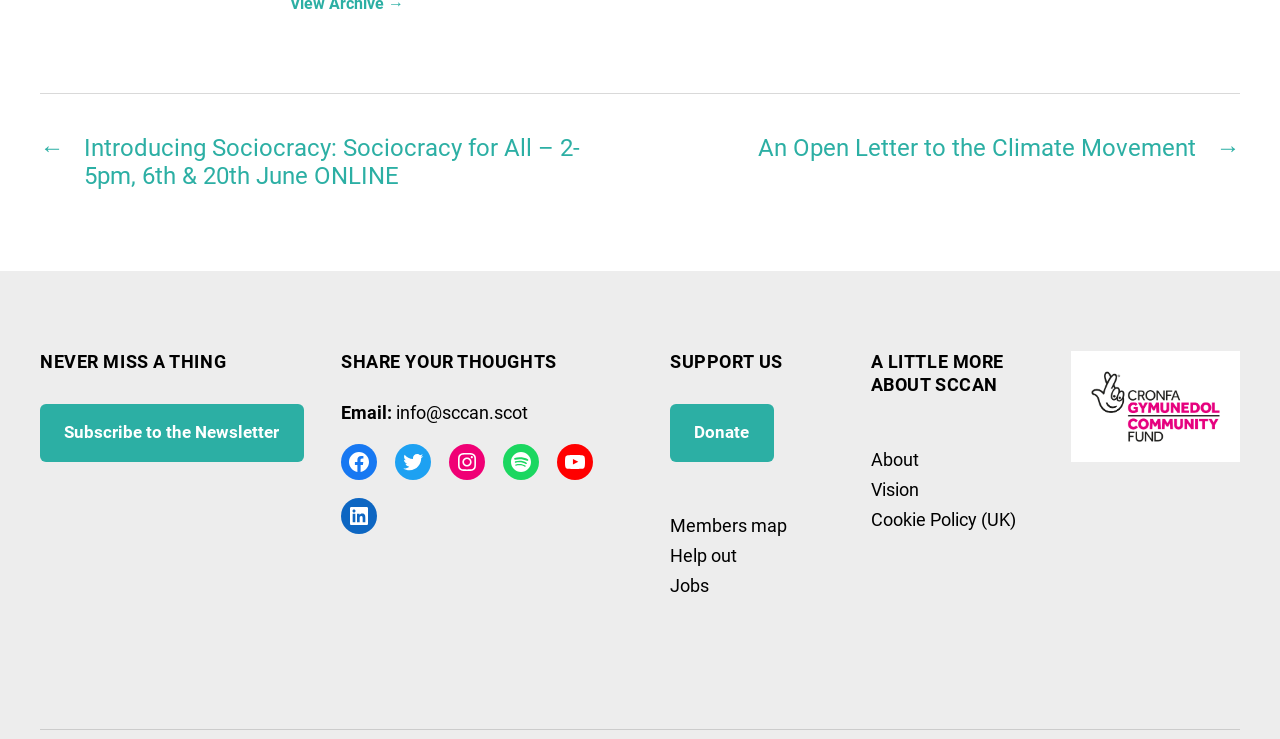Provide the bounding box coordinates of the HTML element described as: "Members map". The bounding box coordinates should be four float numbers between 0 and 1, i.e., [left, top, right, bottom].

[0.523, 0.697, 0.615, 0.726]